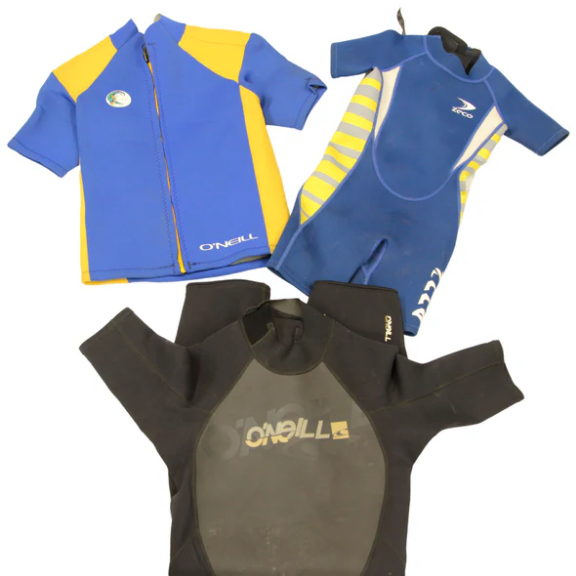What is the color of the bottom wetsuit?
Please respond to the question with a detailed and well-explained answer.

The third wetsuit, positioned at the bottom, is a classic black full suit, which indicates its color is black.